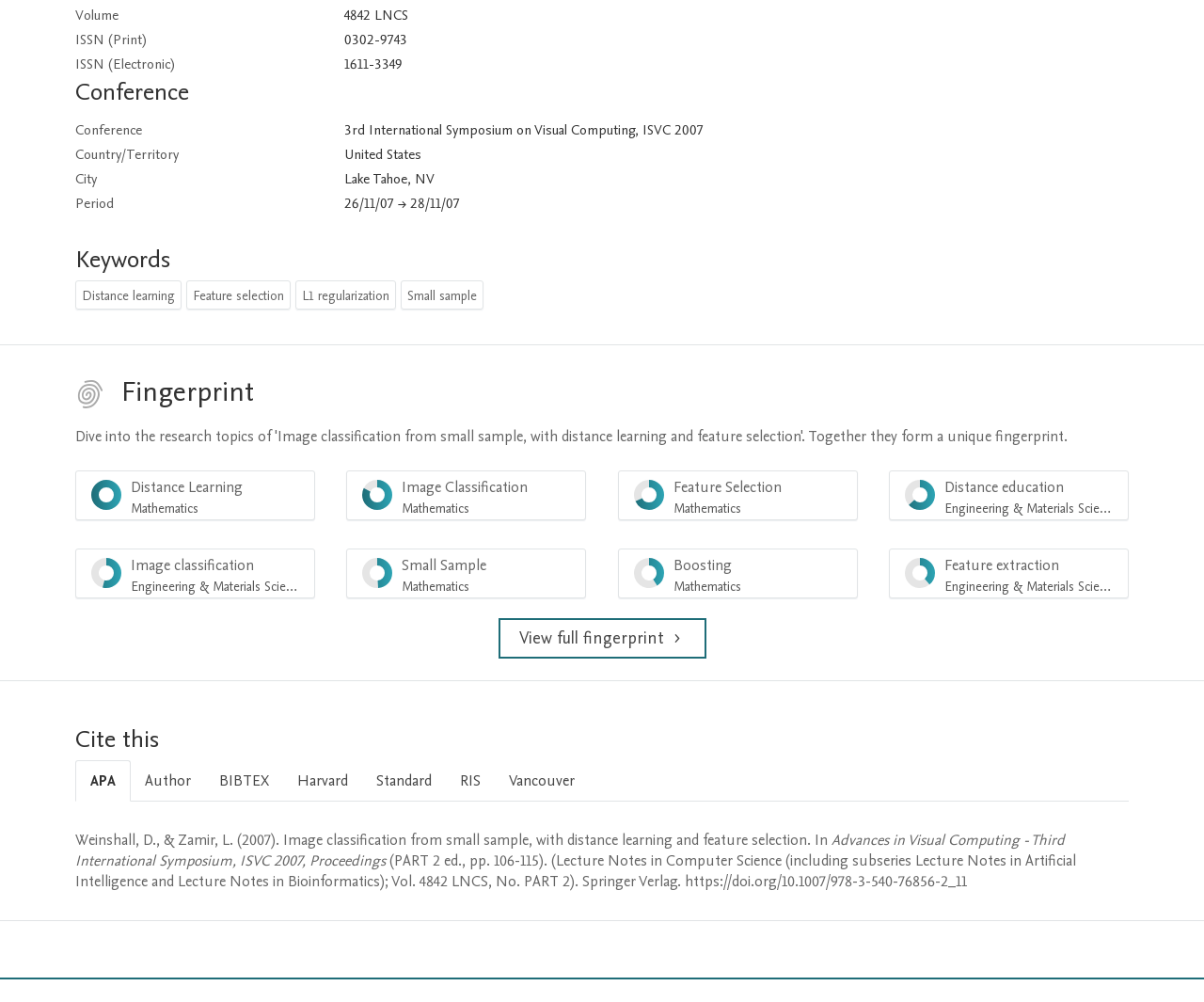Using the provided element description, identify the bounding box coordinates as (top-left x, top-left y, bottom-right x, bottom-right y). Ensure all values are between 0 and 1. Description: Distance Learning Mathematics 100%

[0.062, 0.469, 0.262, 0.519]